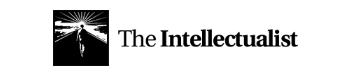Elaborate on the contents of the image in a comprehensive manner.

The image features the logo of "The Intellectualist," a platform that focuses on commentary and analysis of contemporary political and social issues. The logo depicts a stylized figure against a backdrop of rays emanating from a horizon, symbolizing enlightenment and insight. This visual representation aligns with the website’s mission to provoke thought and engage readers on critical topics, such as the strategic implications of Tucker Carlson's planned interview with Vladimir Putin. The headline accompanying this content highlights significant geopolitical events, particularly in the context of American conservatism and its interactions with Russian leadership.